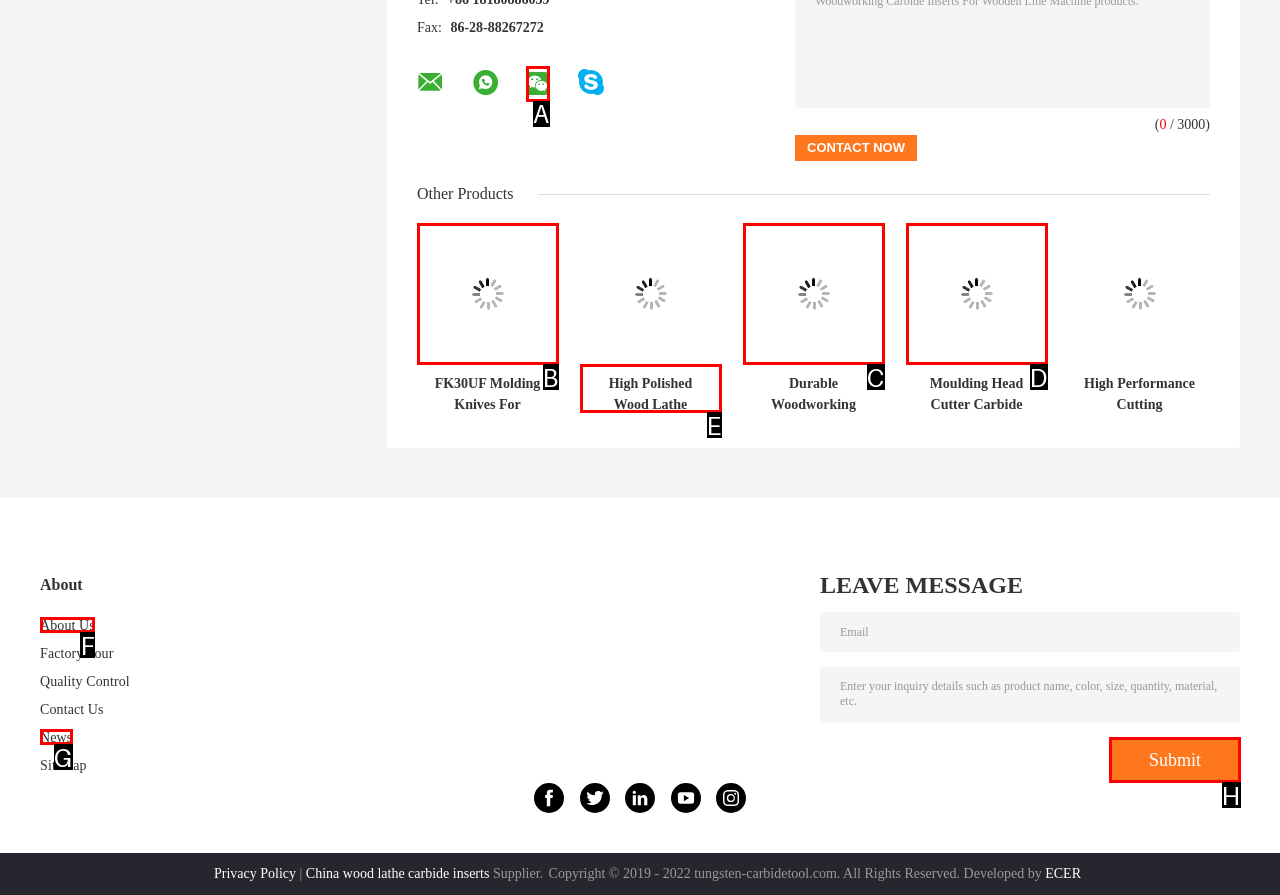Given the description: Privacy Policy, determine the corresponding lettered UI element.
Answer with the letter of the selected option.

None